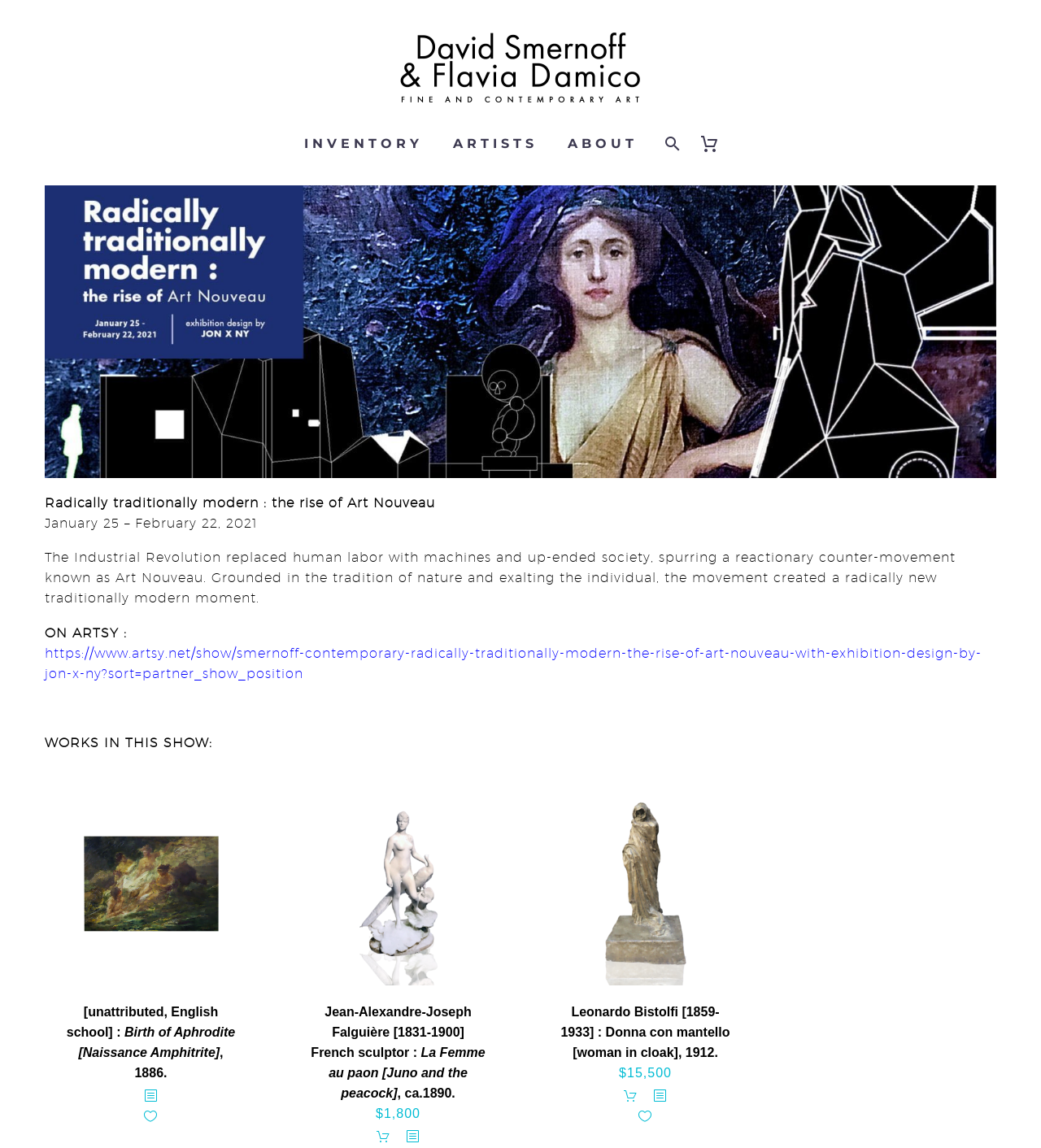Could you determine the bounding box coordinates of the clickable element to complete the instruction: "View the details of 'La Femme au paon' artwork"? Provide the coordinates as four float numbers between 0 and 1, i.e., [left, top, right, bottom].

[0.281, 0.682, 0.484, 0.859]